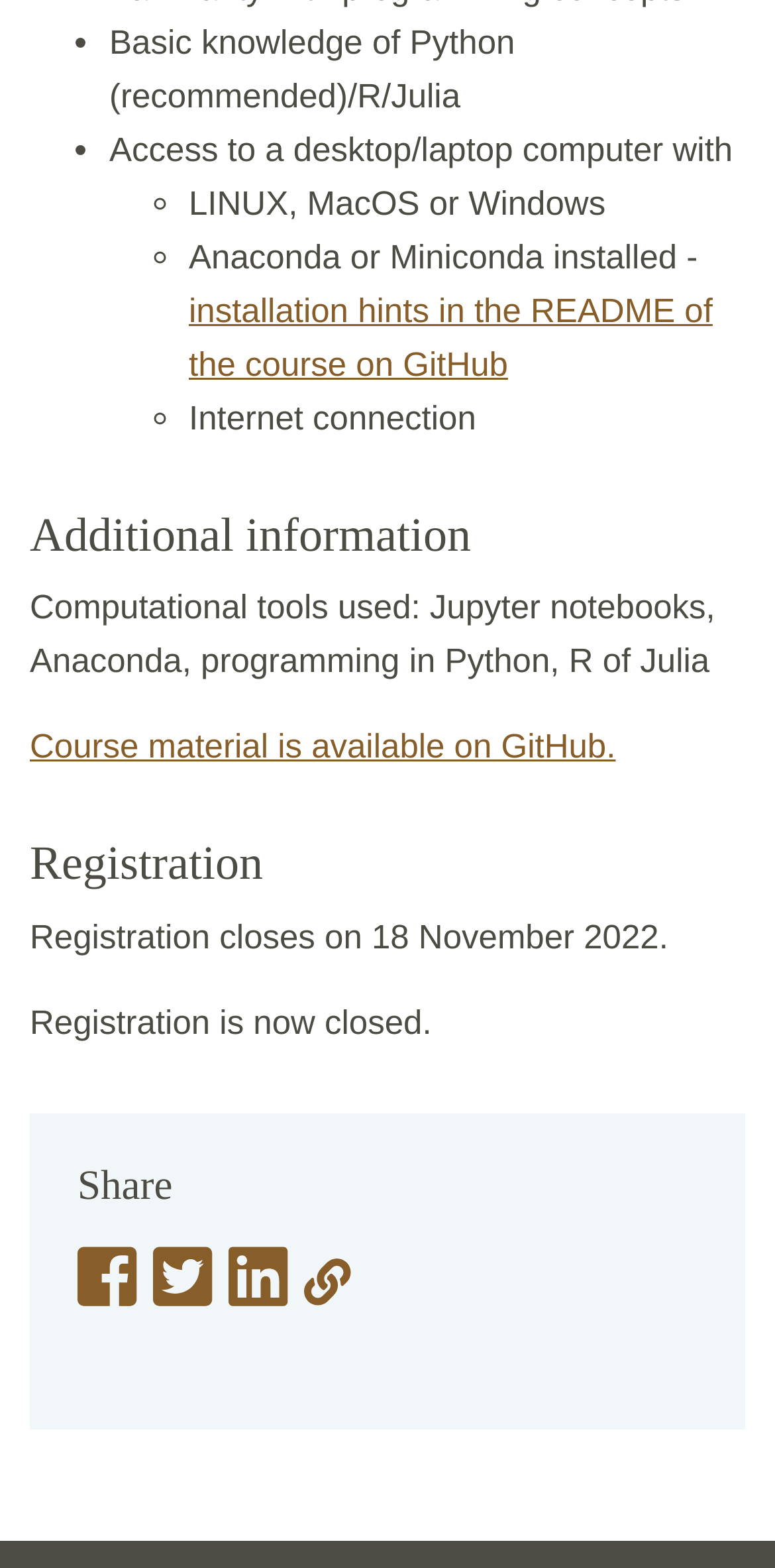Using the information shown in the image, answer the question with as much detail as possible: What operating systems are supported?

I found the supported operating systems by looking at the list of requirements, which includes 'LINUX, MacOS or Windows'.